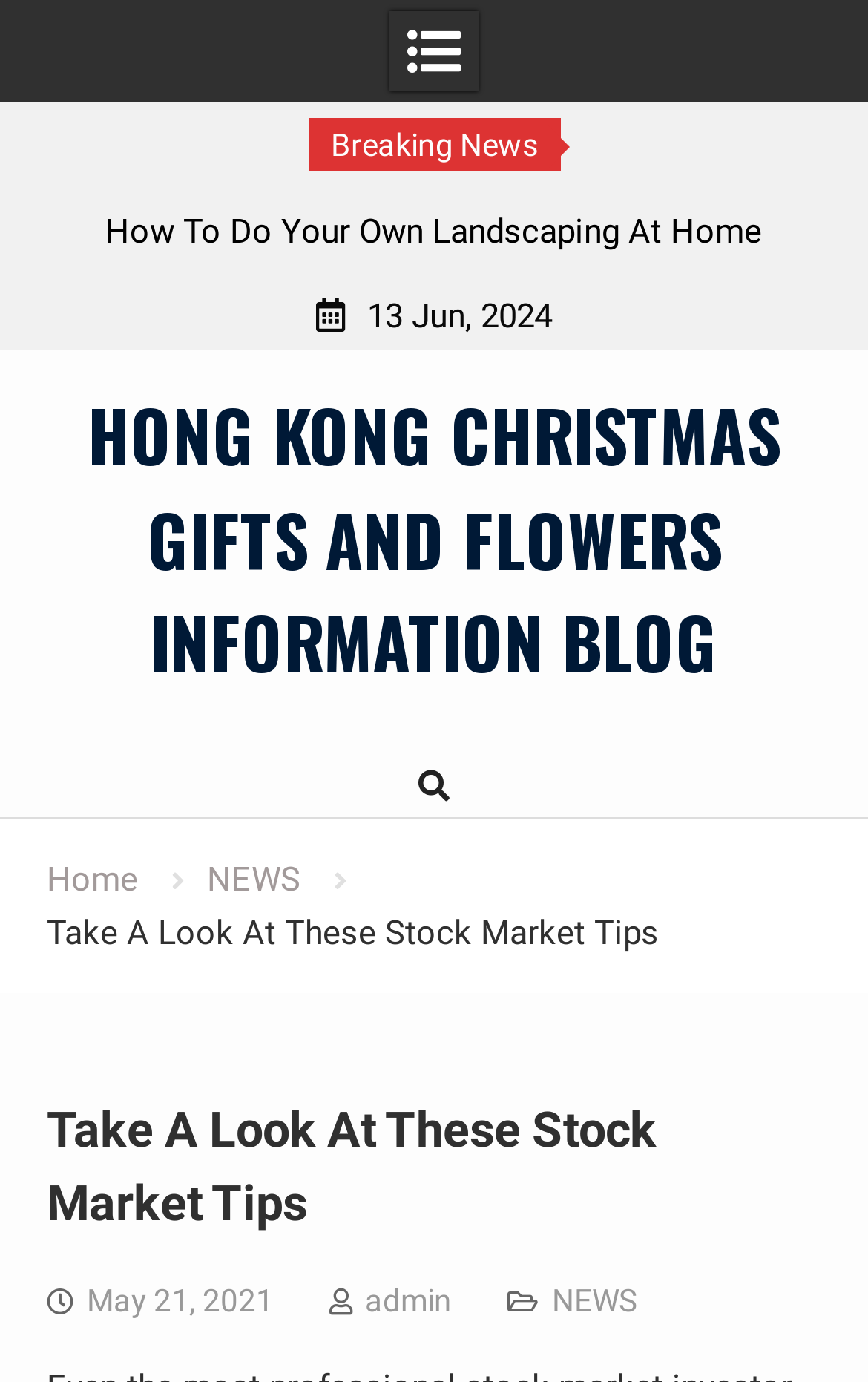Using the provided element description, identify the bounding box coordinates as (top-left x, top-left y, bottom-right x, bottom-right y). Ensure all values are between 0 and 1. Description: parent_node: Skip to content

[0.0, 0.0, 1.0, 0.074]